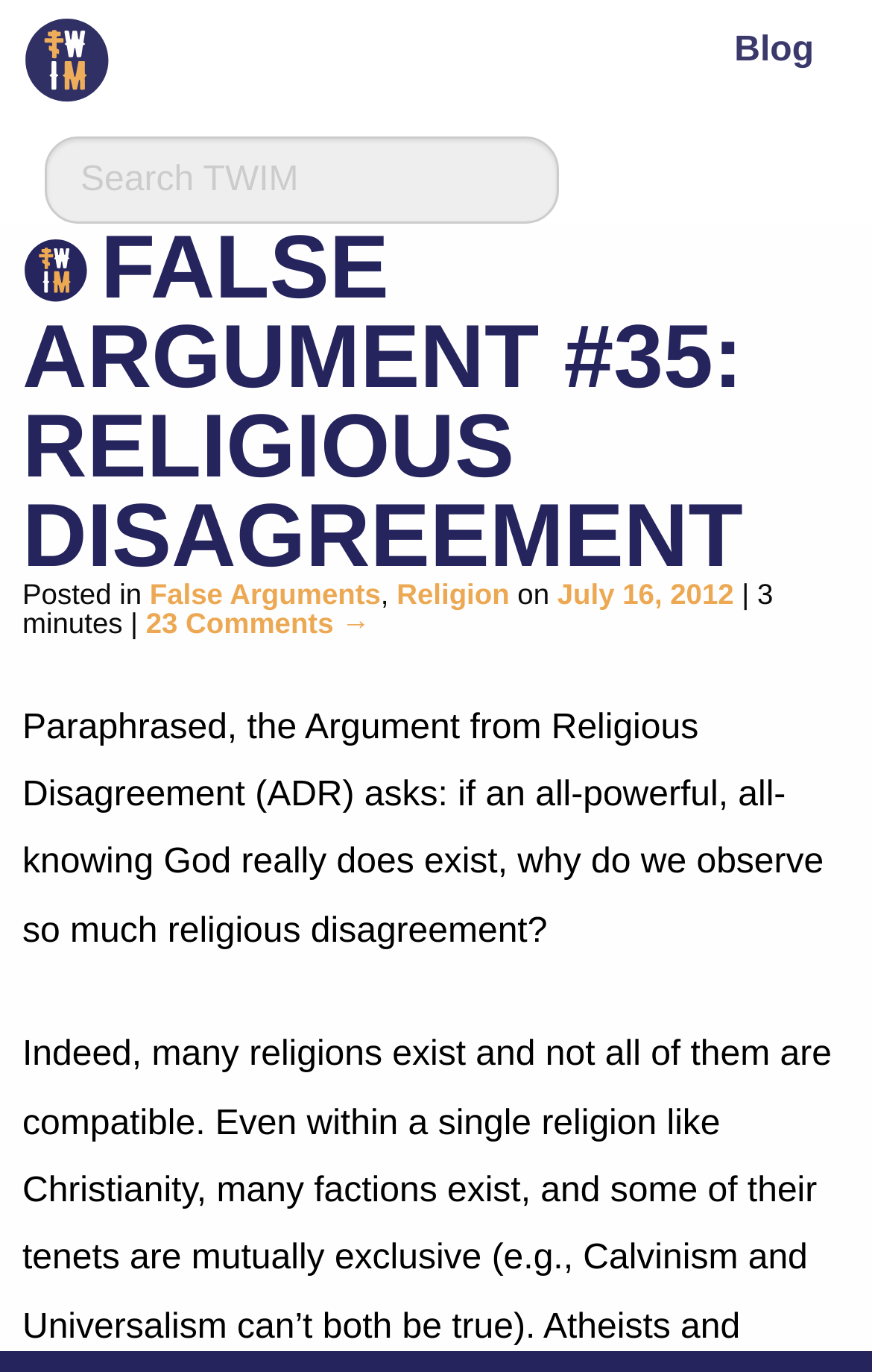From the given element description: "name="s" placeholder="Search TWIM" title="Search for:"", find the bounding box for the UI element. Provide the coordinates as four float numbers between 0 and 1, in the order [left, top, right, bottom].

[0.051, 0.099, 0.641, 0.163]